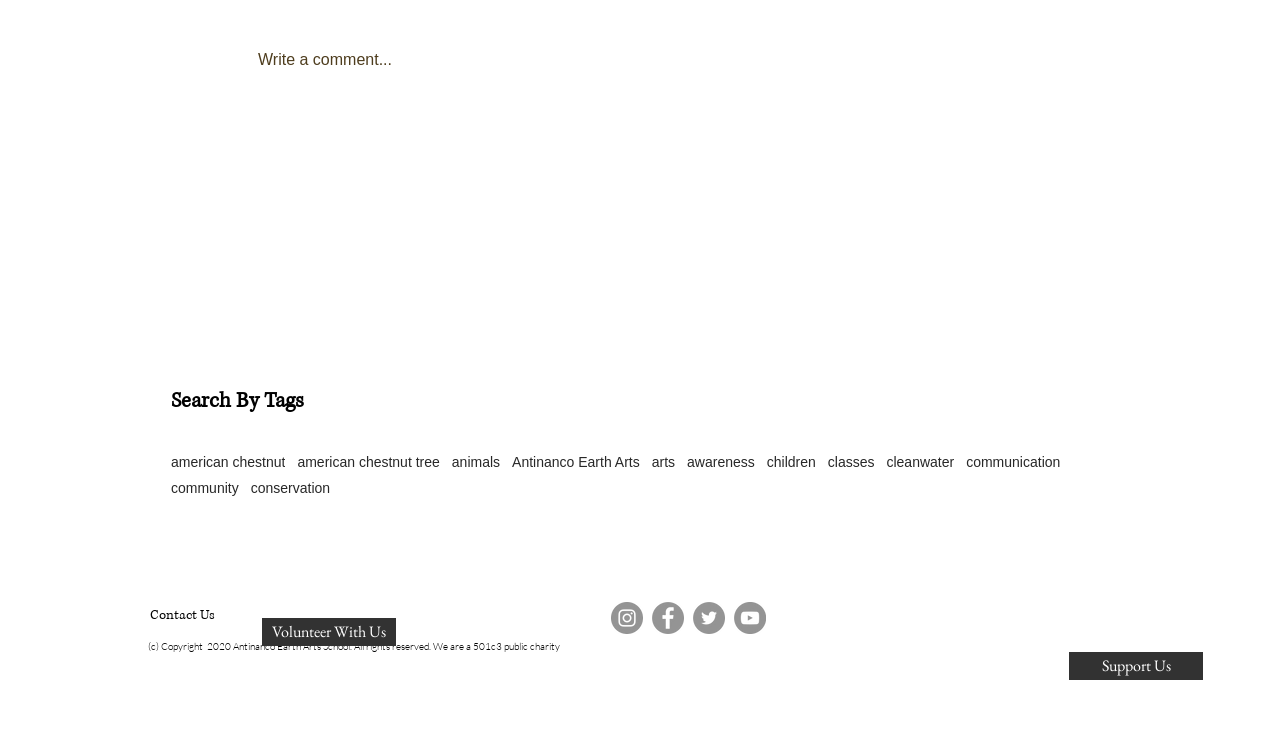Please find the bounding box for the UI component described as follows: "Antinanco Earth Arts".

[0.4, 0.643, 0.5, 0.666]